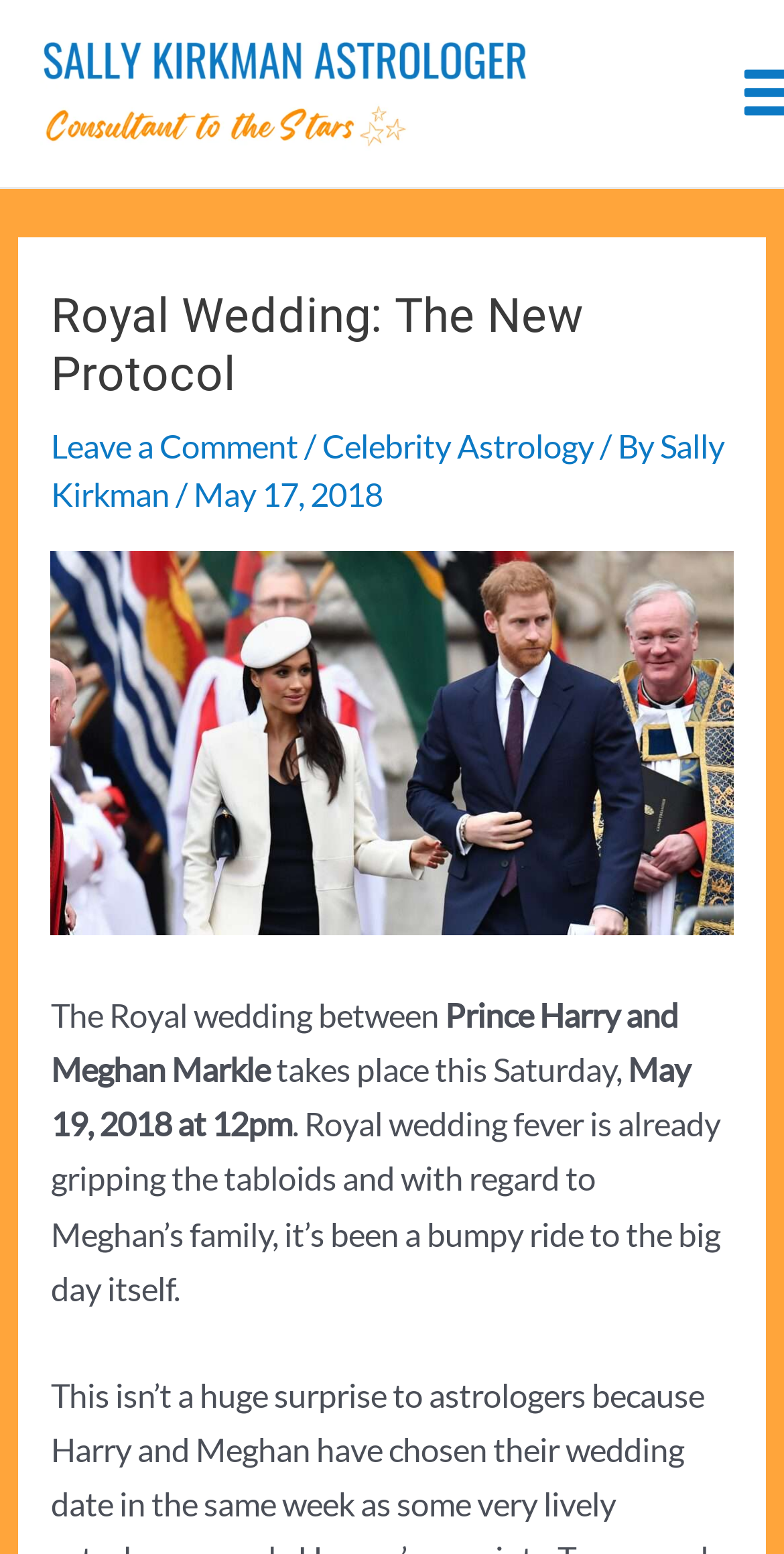Analyze the image and provide a detailed answer to the question: What is the category of the article?

I found the category of the article by looking at the link element with the text 'Celebrity Astrology' which is located near the top of the page, and is separated from the author's name by a slash.